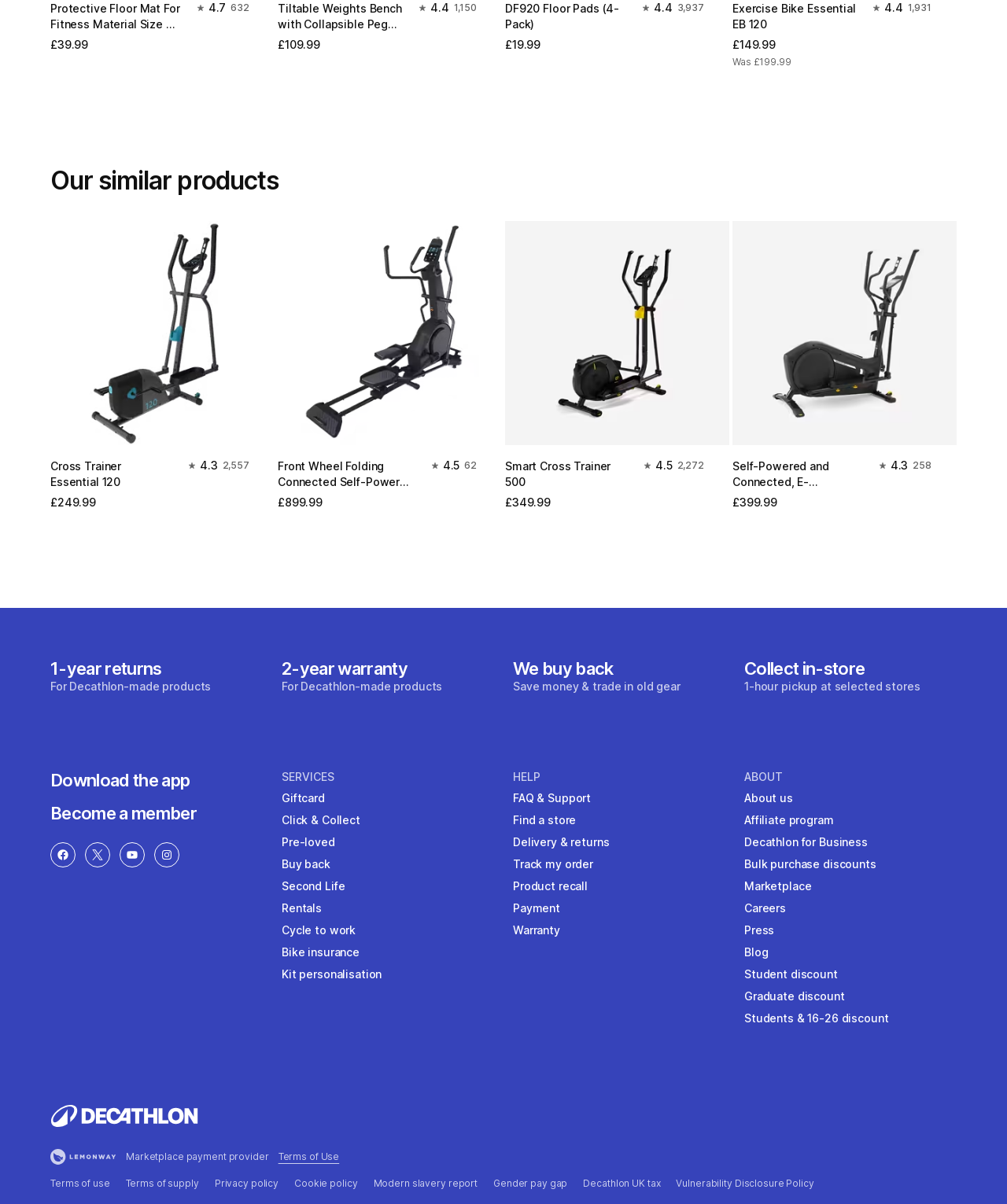Could you please study the image and provide a detailed answer to the question:
What is the name of the section that contains links to Facebook, Twitter, YouTube, and Instagram?

The section that contains links to Facebook, Twitter, YouTube, and Instagram does not have a specific name, but it is located at the bottom of the webpage and contains image elements with bounding box coordinates [0.056, 0.705, 0.069, 0.715], [0.091, 0.705, 0.103, 0.715], [0.125, 0.705, 0.138, 0.715], and [0.159, 0.705, 0.172, 0.715] respectively.